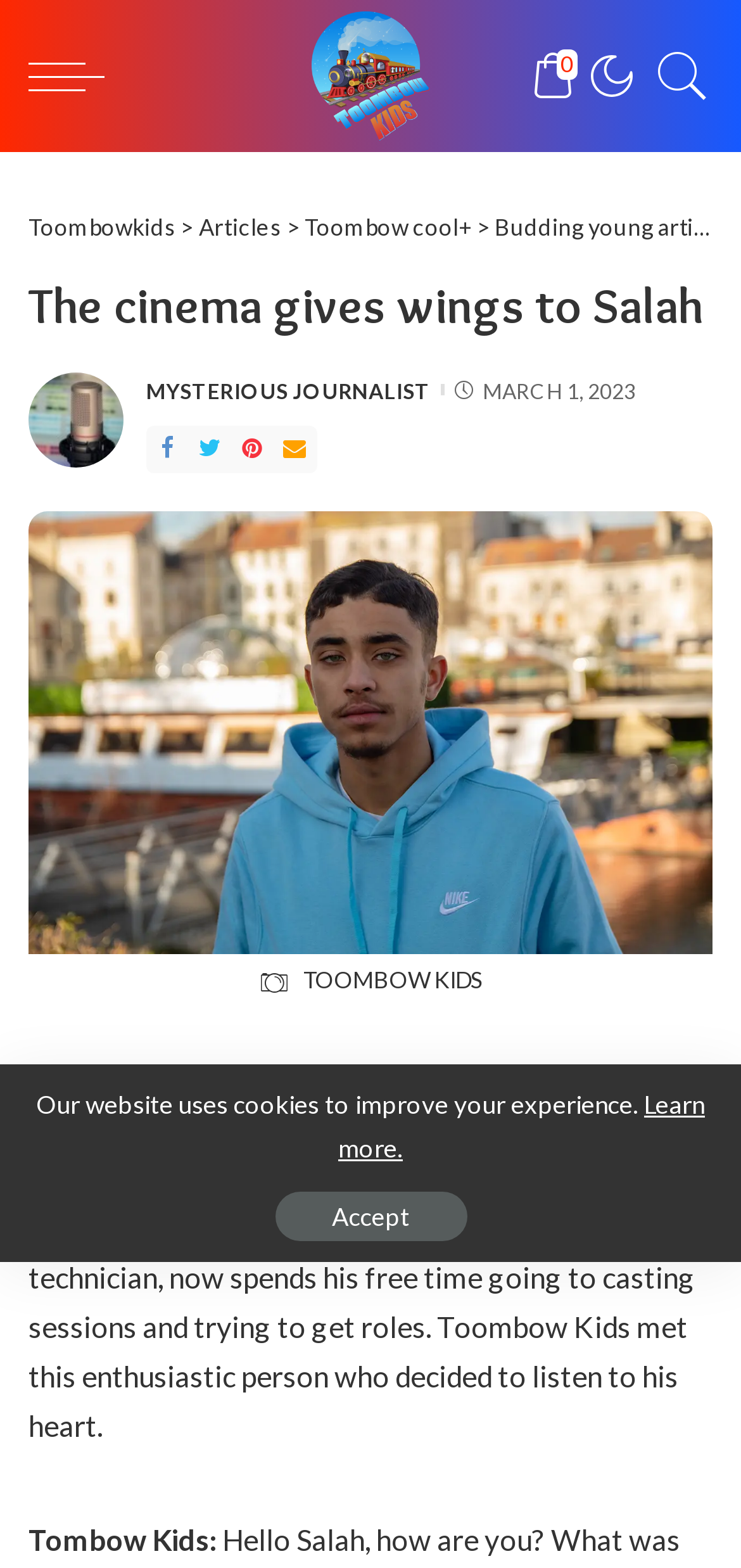Locate the bounding box coordinates of the element that should be clicked to execute the following instruction: "Go to the Articles page".

[0.268, 0.136, 0.381, 0.154]